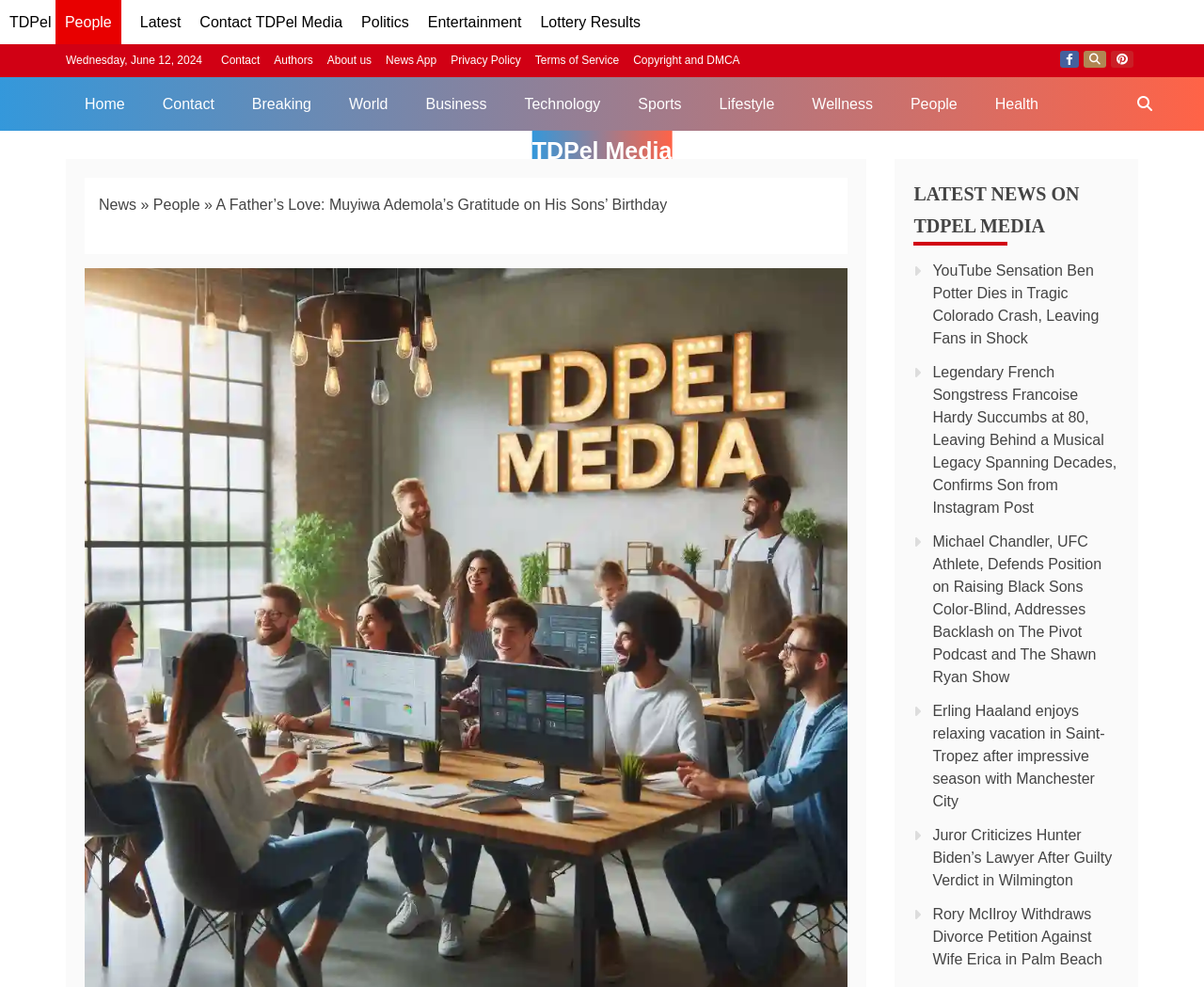Specify the bounding box coordinates of the area that needs to be clicked to achieve the following instruction: "Check the 'Contact' page".

[0.184, 0.055, 0.216, 0.068]